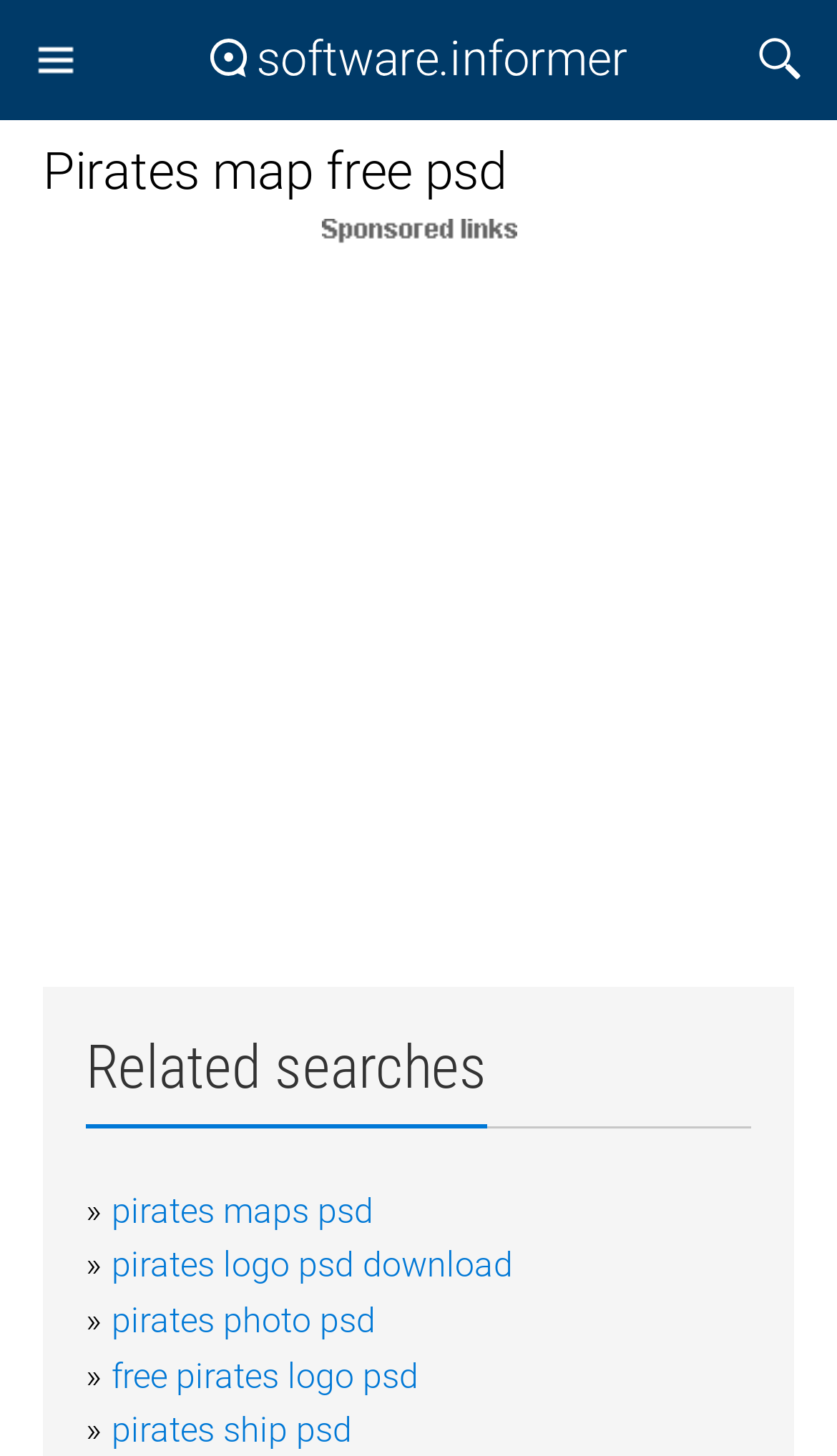Provide a single word or phrase answer to the question: 
How many related search links are there?

5